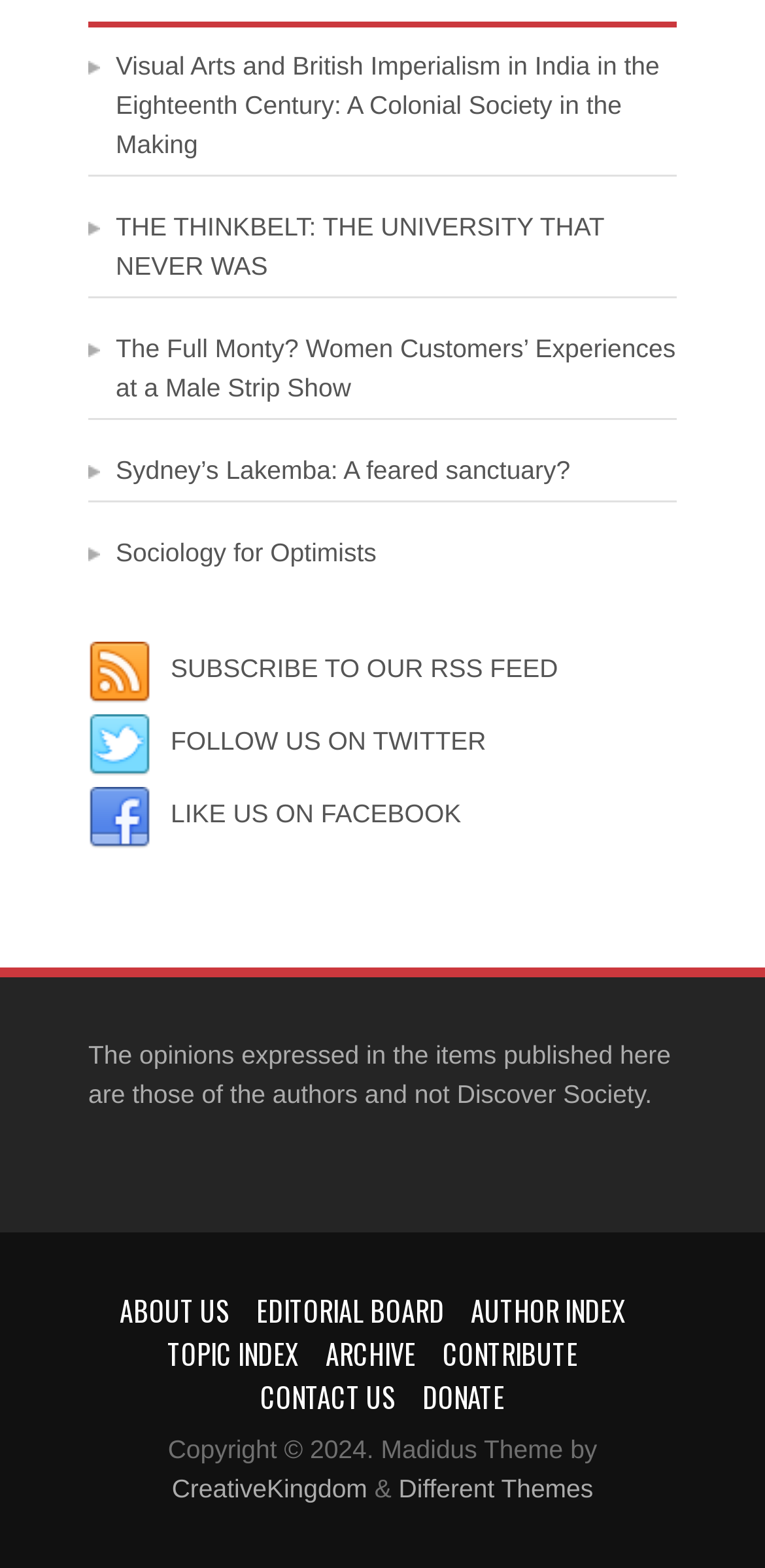Determine the bounding box coordinates of the section to be clicked to follow the instruction: "Donate to the website". The coordinates should be given as four float numbers between 0 and 1, formatted as [left, top, right, bottom].

[0.552, 0.877, 0.66, 0.903]